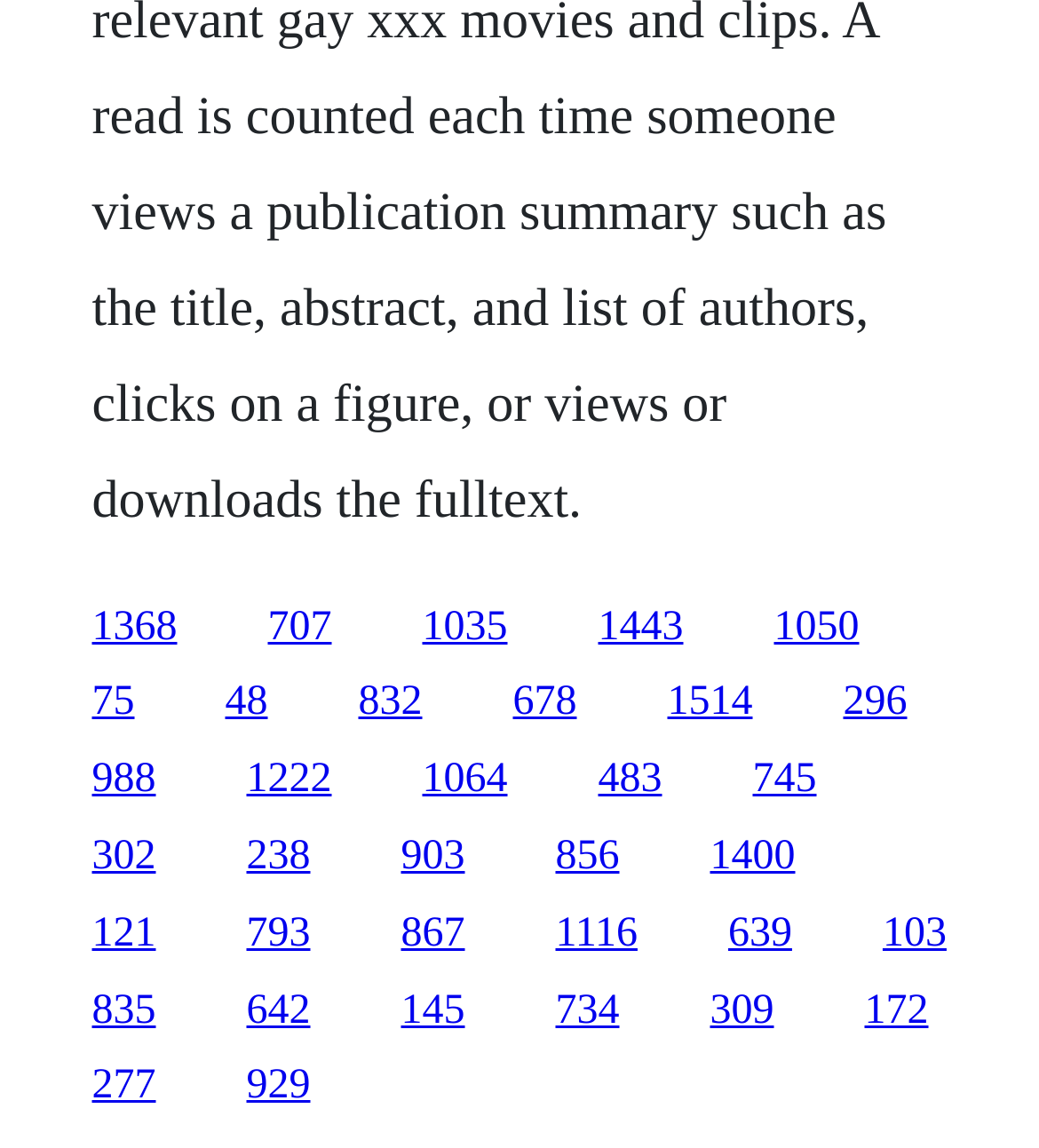What is the vertical position of the first link?
Please answer the question with a detailed response using the information from the screenshot.

I compared the y1 and y2 coordinates of the first link element, which are 0.526 and 0.565, respectively. Since these values are around the middle of the range from 0 to 1, I concluded that the first link is positioned in the middle of the webpage vertically.